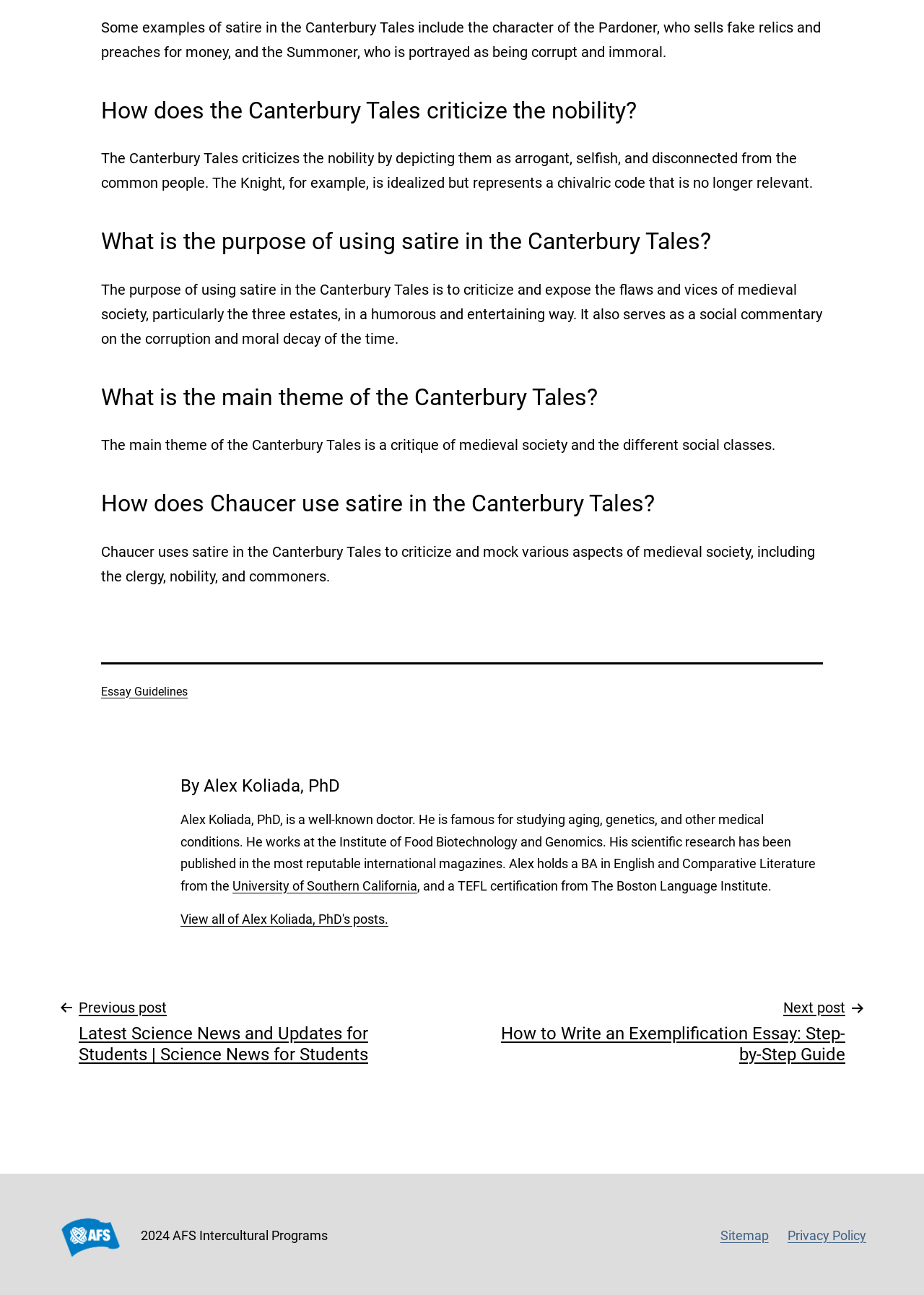Please specify the bounding box coordinates for the clickable region that will help you carry out the instruction: "Go to previous post".

[0.062, 0.769, 0.492, 0.823]